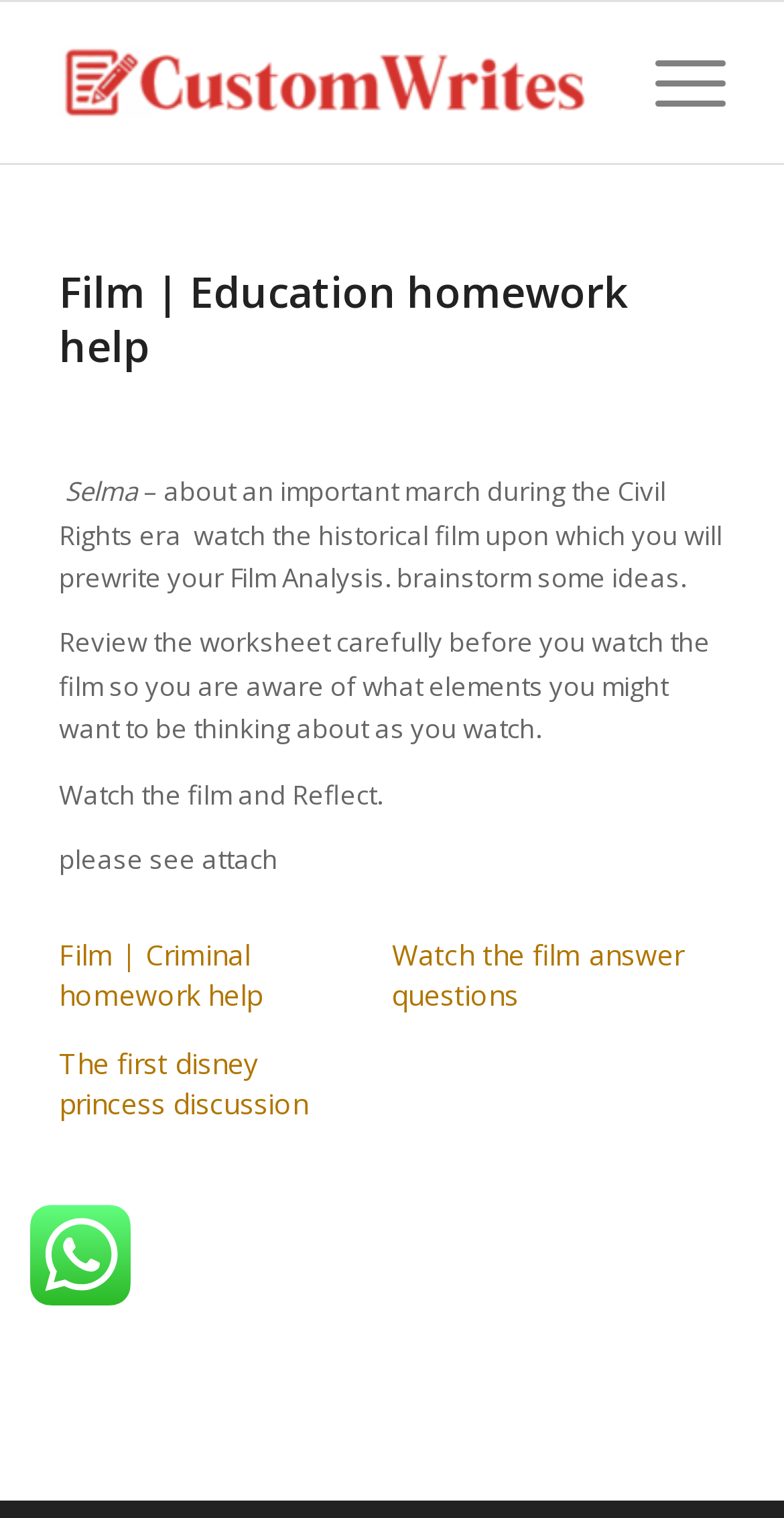Extract the bounding box of the UI element described as: "aria-label="customwrites.com"".

[0.075, 0.001, 0.755, 0.107]